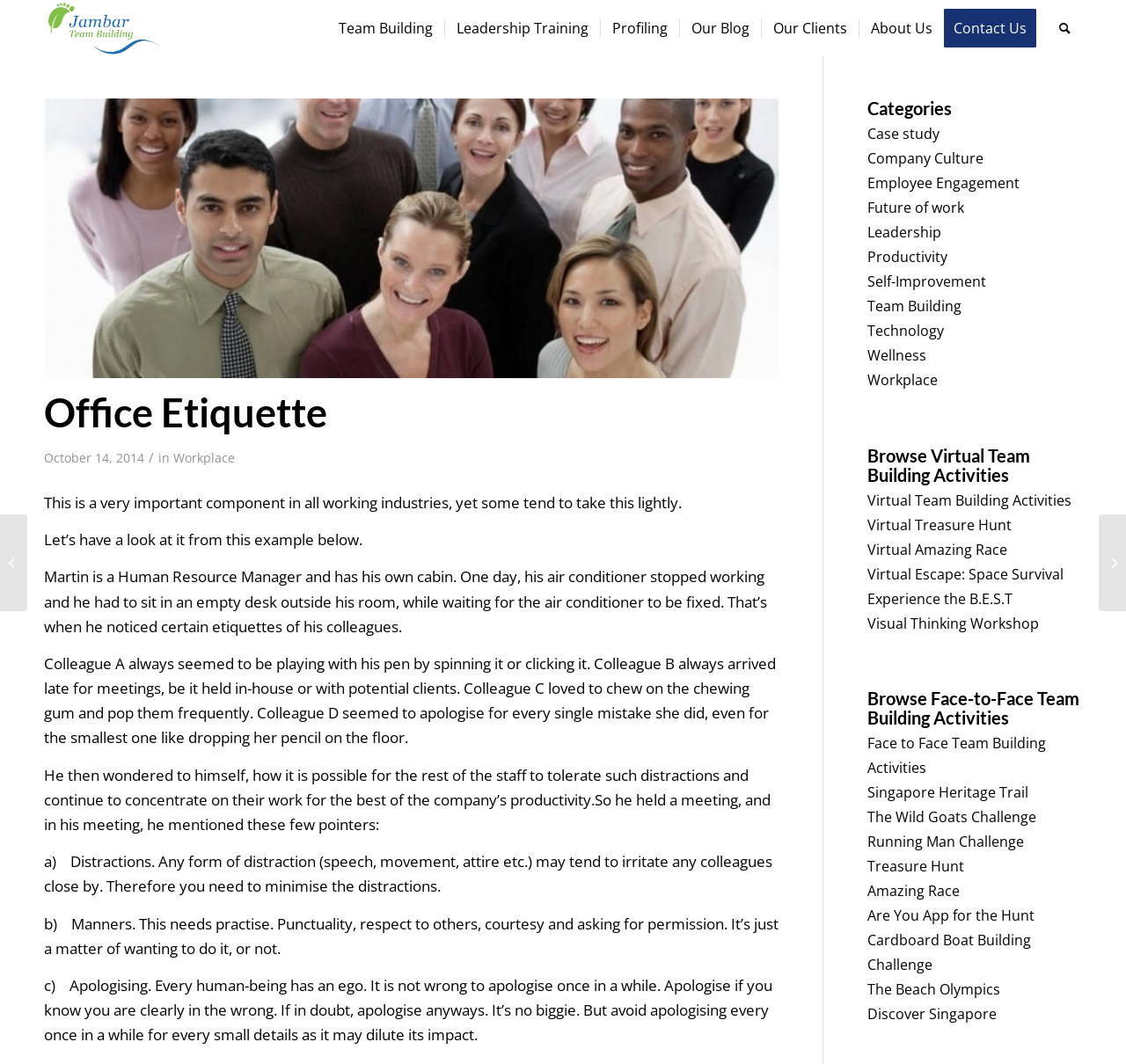Refer to the screenshot and answer the following question in detail:
What are the two types of team building activities offered?

The webpage provides links to two categories of team building activities: 'Browse Virtual Team Building Activities' and 'Browse Face-to-Face Team Building Activities', indicating that the company offers both virtual and face-to-face team building activities.